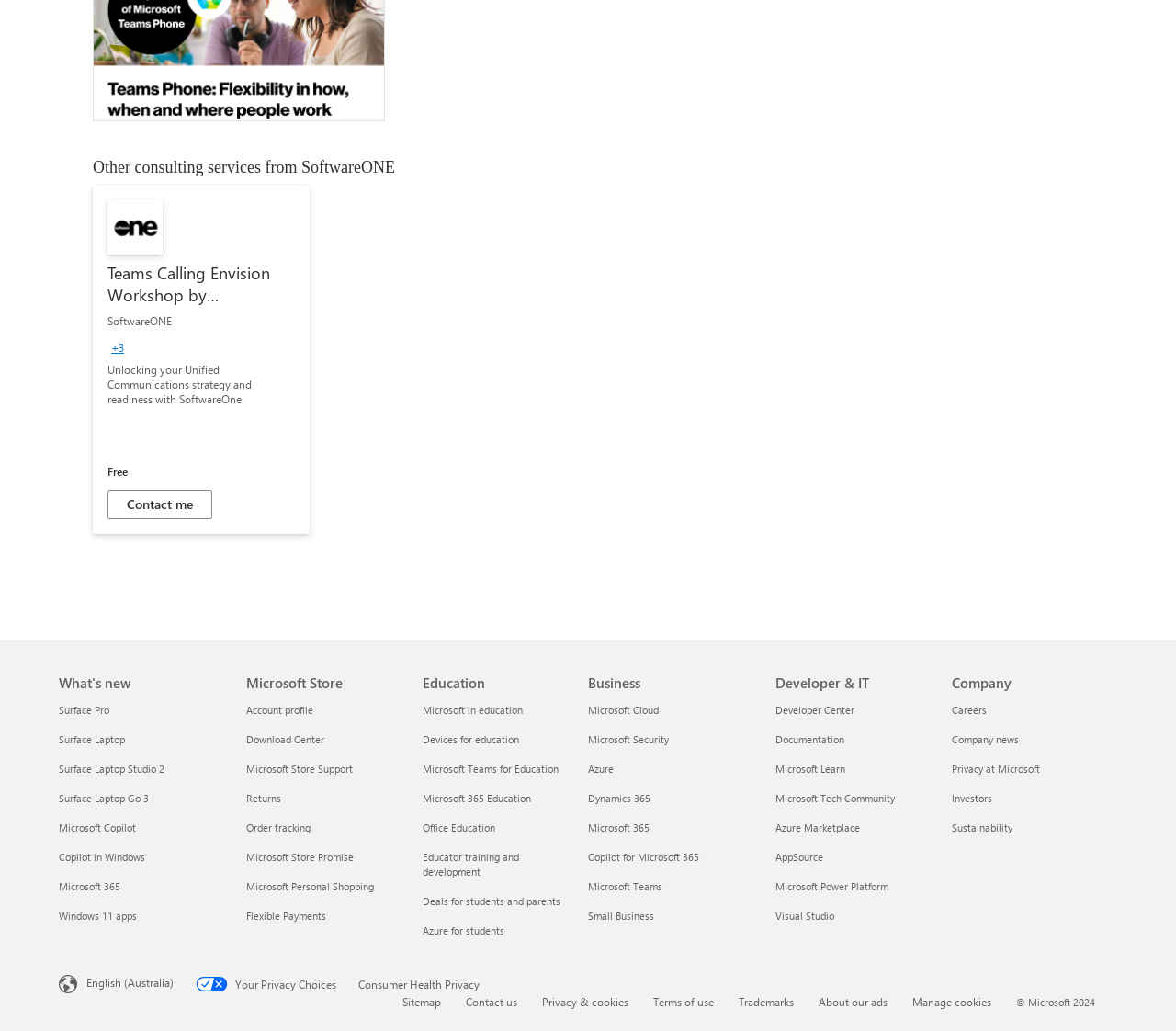Identify the bounding box coordinates of the clickable section necessary to follow the following instruction: "Learn about 'Microsoft in education'". The coordinates should be presented as four float numbers from 0 to 1, i.e., [left, top, right, bottom].

[0.359, 0.682, 0.445, 0.695]